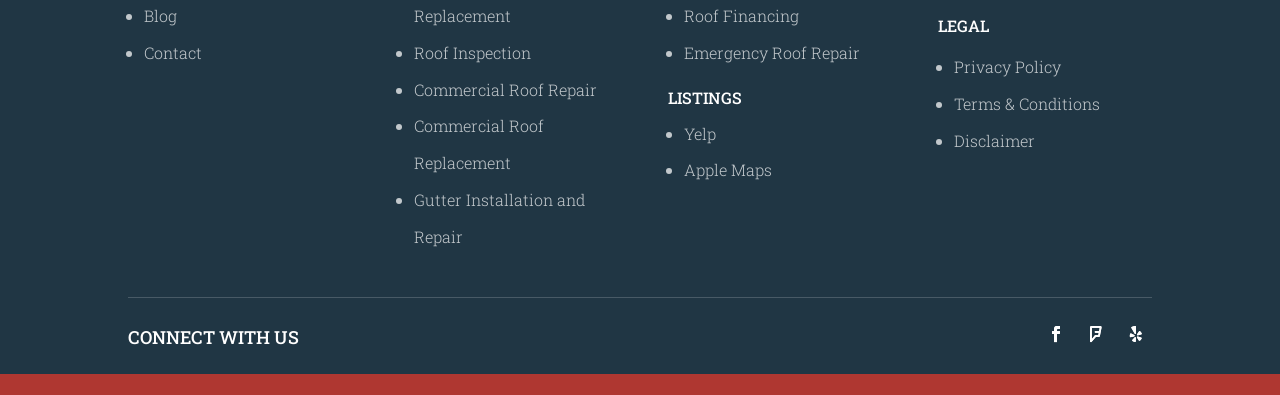Using the format (top-left x, top-left y, bottom-right x, bottom-right y), provide the bounding box coordinates for the described UI element. All values should be floating point numbers between 0 and 1: Roof Inspection

[0.323, 0.106, 0.415, 0.159]